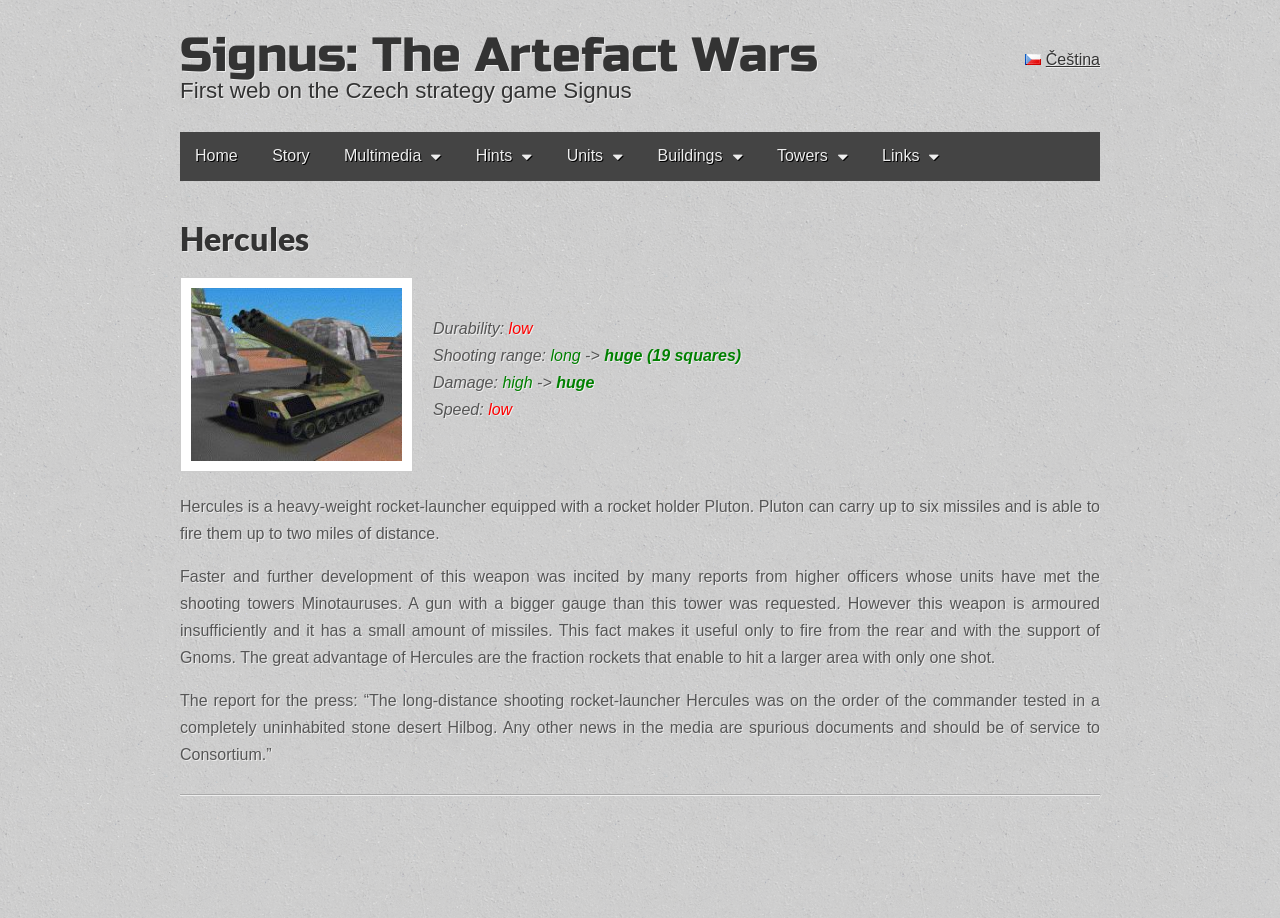Could you find the bounding box coordinates of the clickable area to complete this instruction: "Click on the 'Hints' link"?

[0.36, 0.144, 0.428, 0.197]